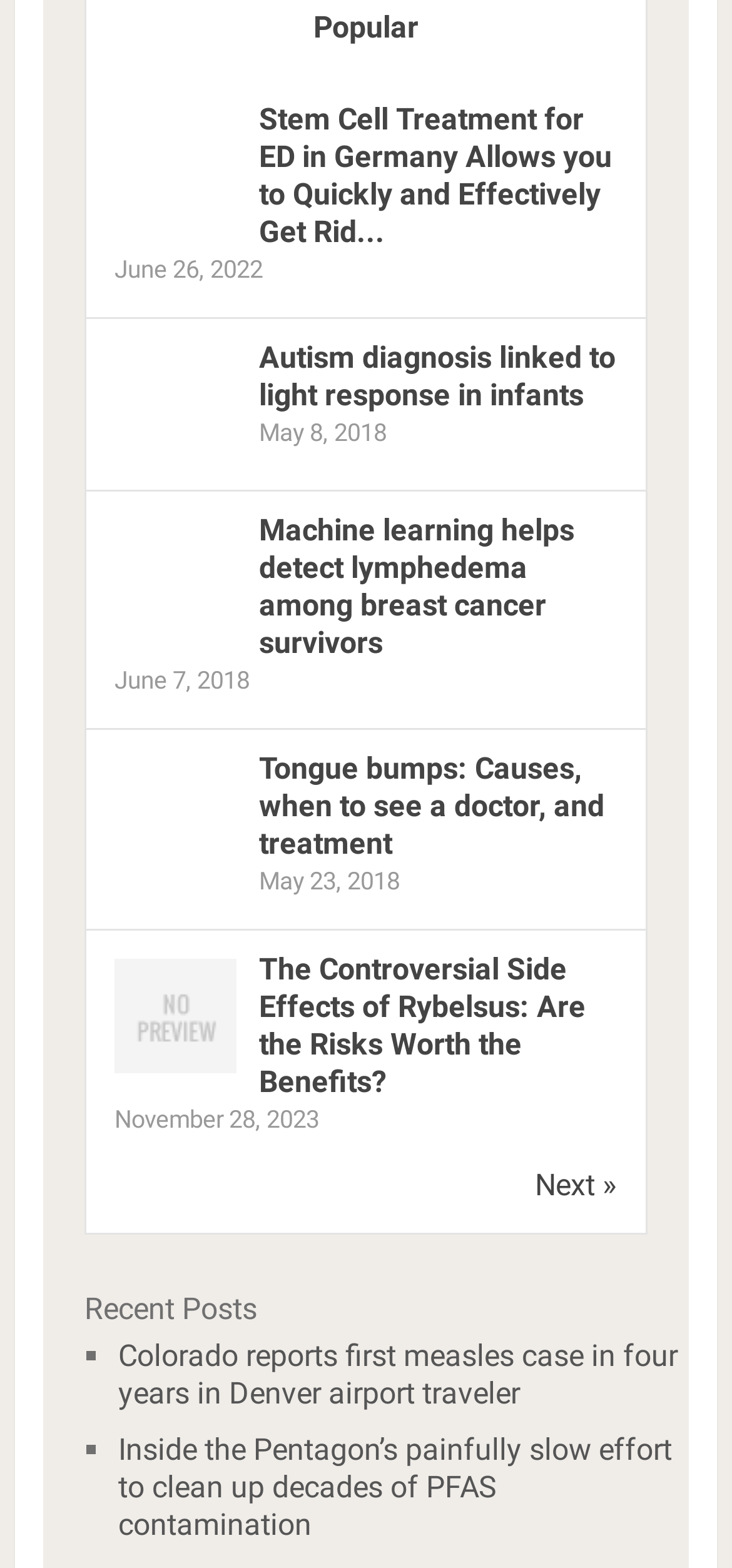Locate the bounding box coordinates of the element you need to click to accomplish the task described by this instruction: "View recent post about Autism diagnosis".

[0.156, 0.281, 0.323, 0.304]